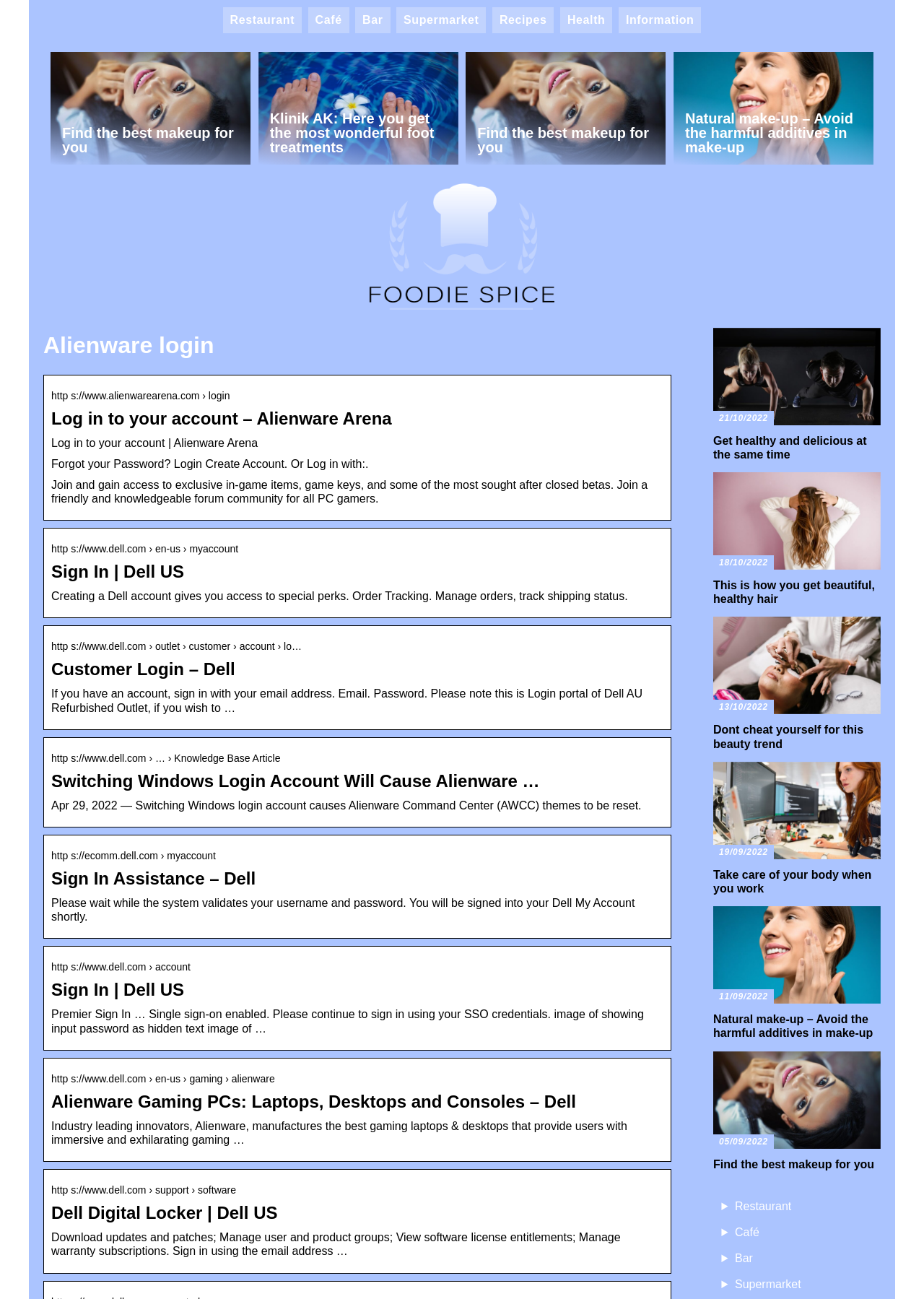Respond to the question below with a single word or phrase:
How many links are available in the top navigation bar?

9